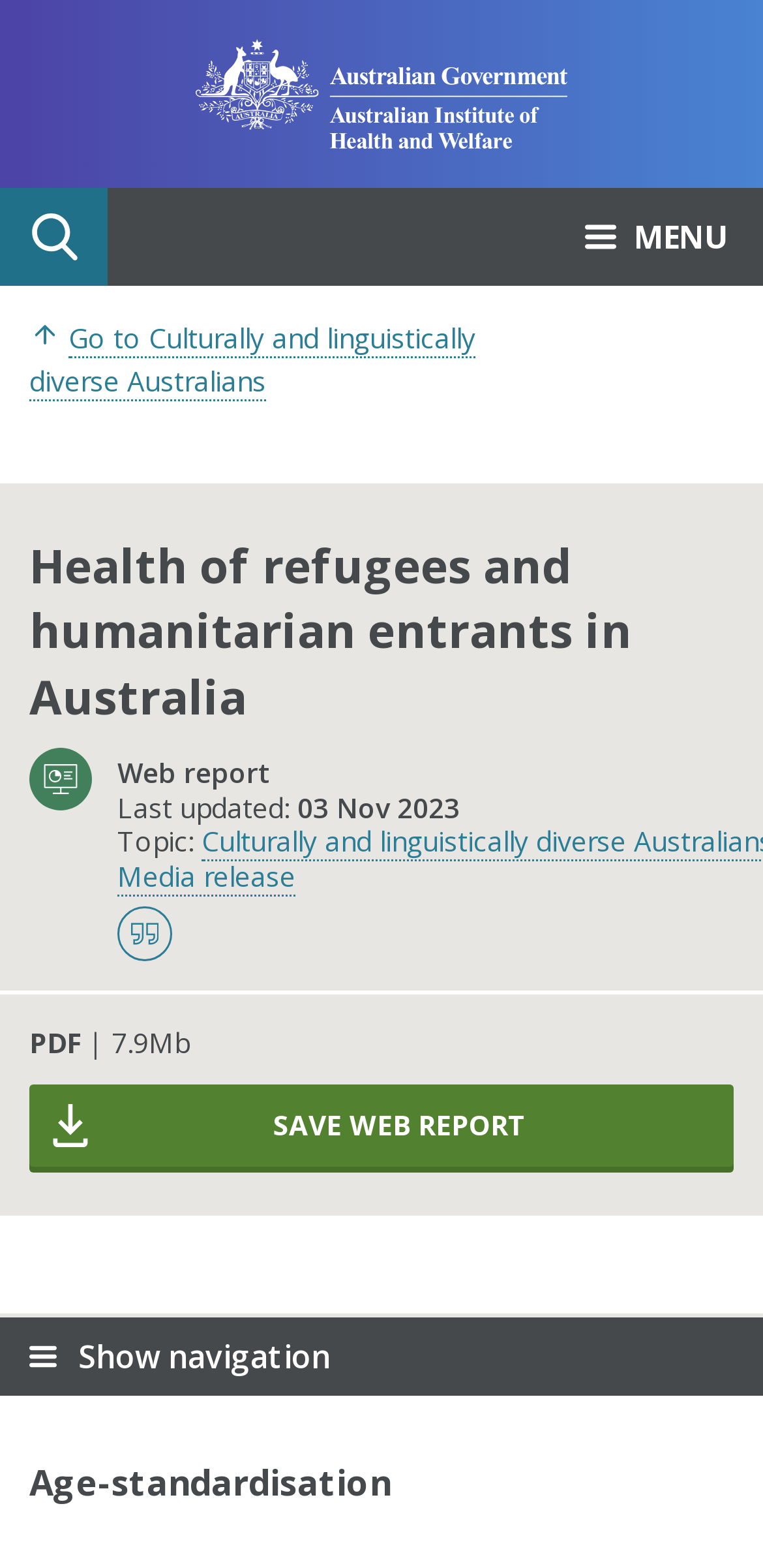Please identify the bounding box coordinates of the element I need to click to follow this instruction: "Open the menu".

[0.721, 0.12, 1.0, 0.182]